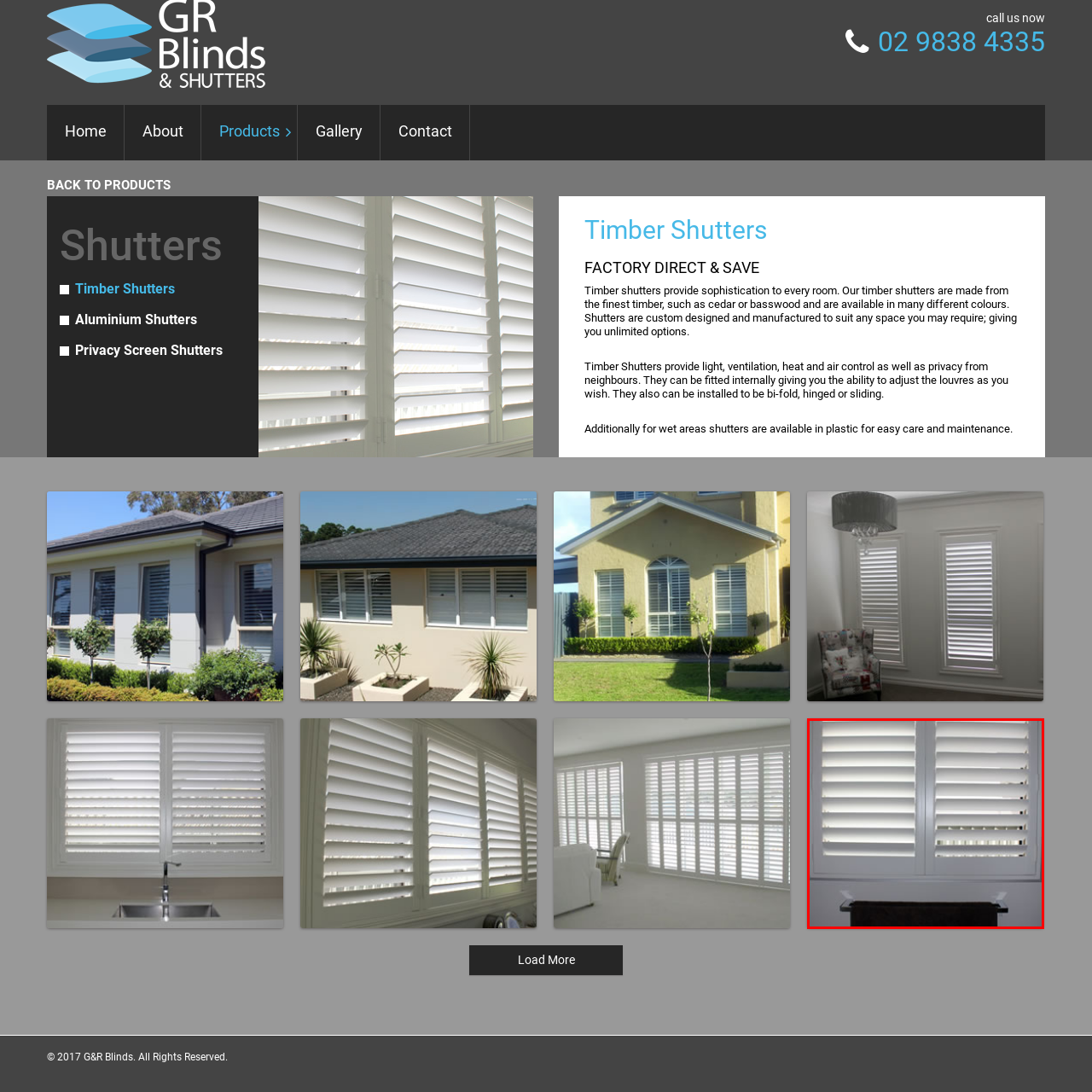Pay attention to the image highlighted by the red border, What is the color of the surface below the shutters? Please give a one-word or short phrase answer.

Dark